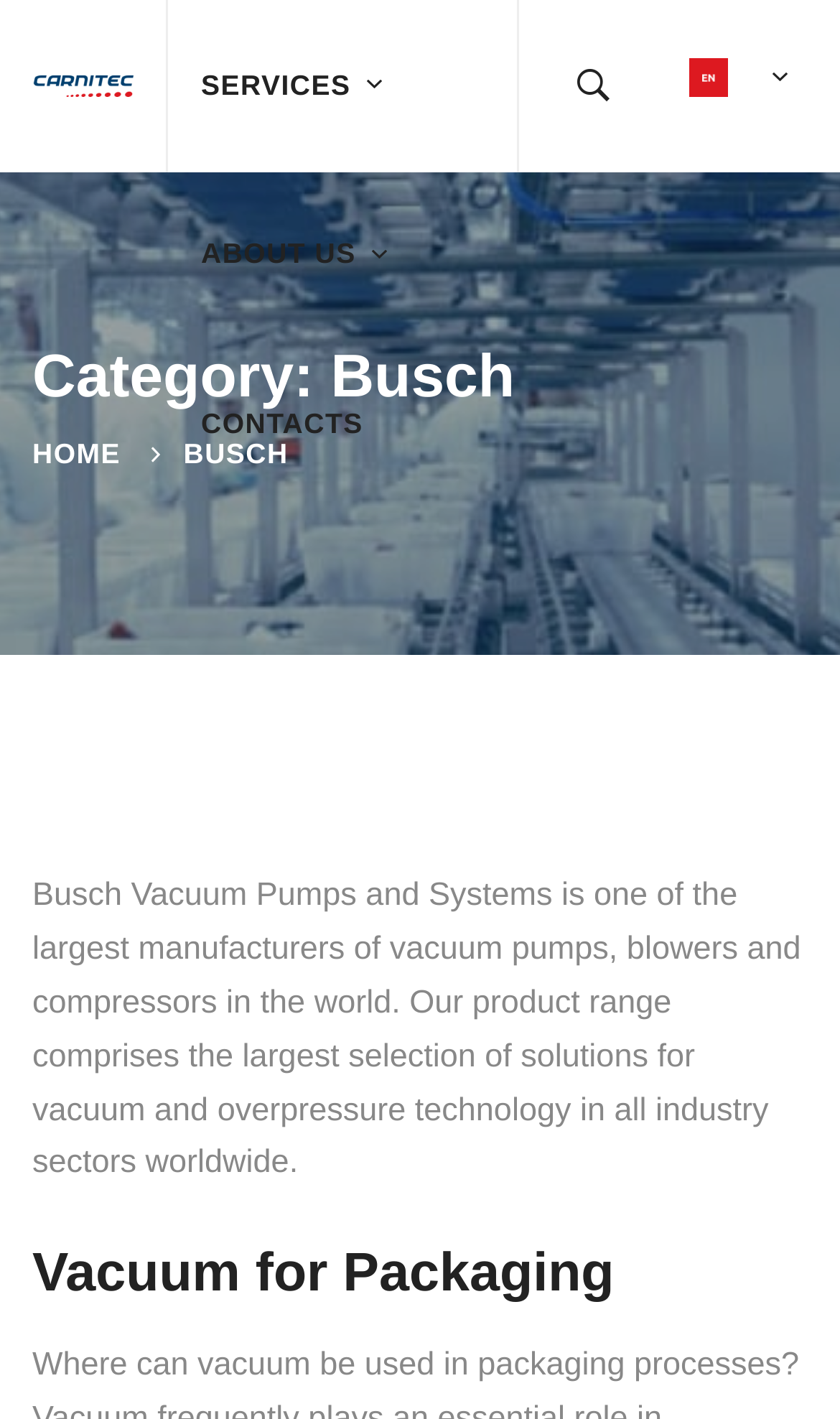Using the provided description About us, find the bounding box coordinates for the UI element. Provide the coordinates in (top-left x, top-left y, bottom-right x, bottom-right y) format, ensuring all values are between 0 and 1.

[0.201, 0.12, 0.501, 0.239]